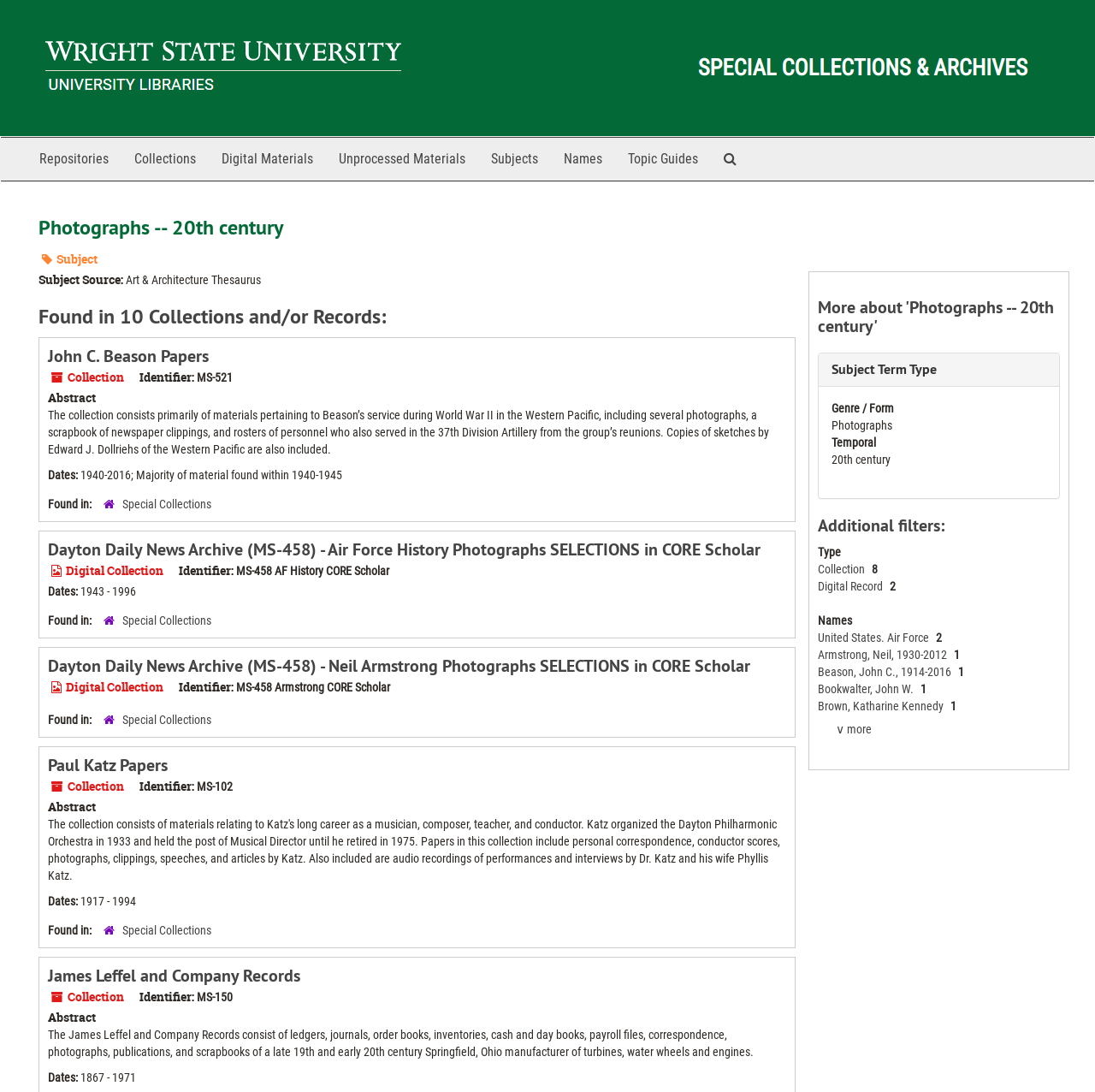Identify and provide the main heading of the webpage.

Photographs -- 20th century